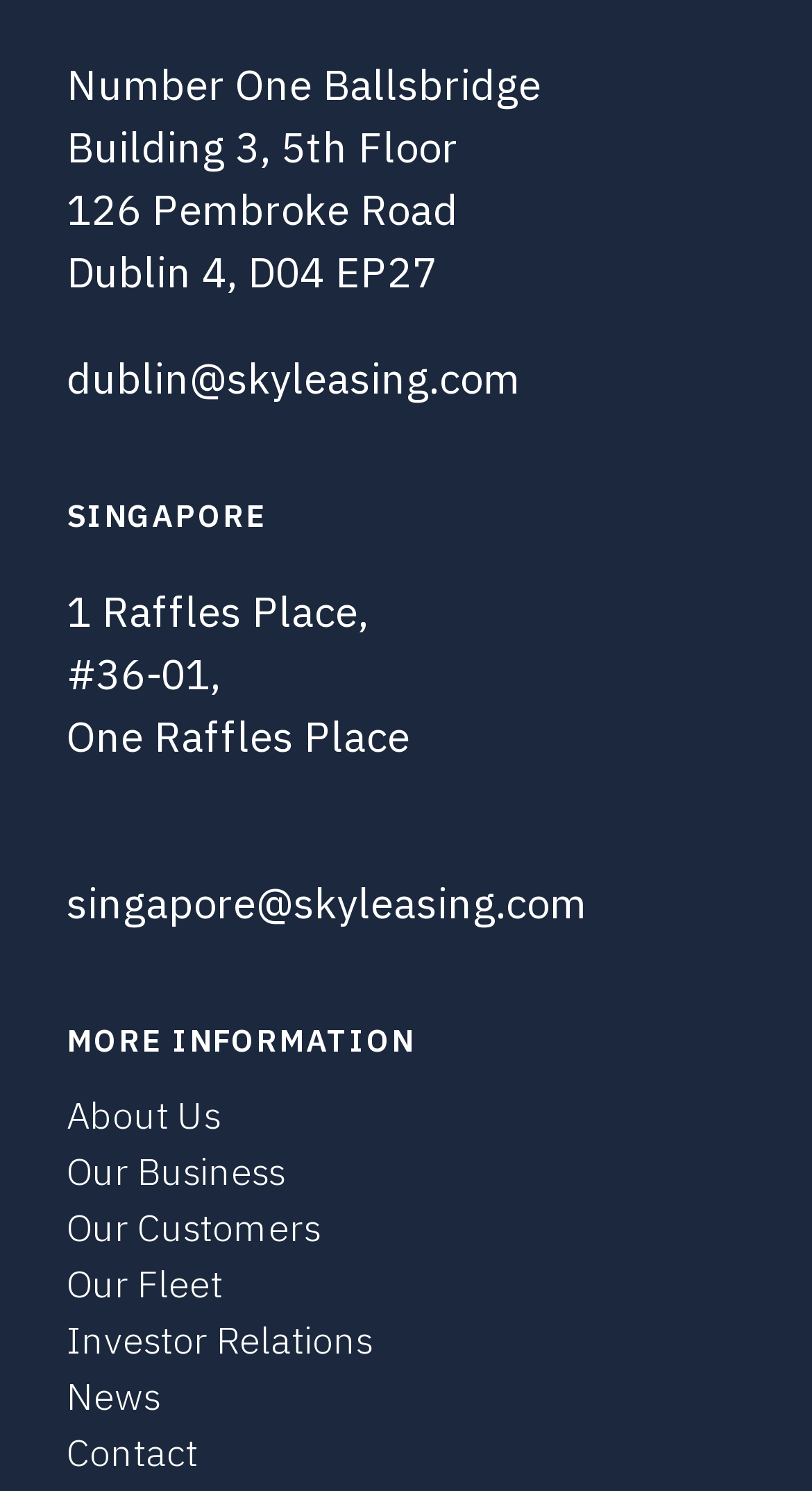Using the information in the image, give a detailed answer to the following question: What is the address of the Dublin office?

I found the address by looking at the static text elements at the top of the page, which provide the address as '126 Pembroke Road, Dublin 4, D04 EP27'.